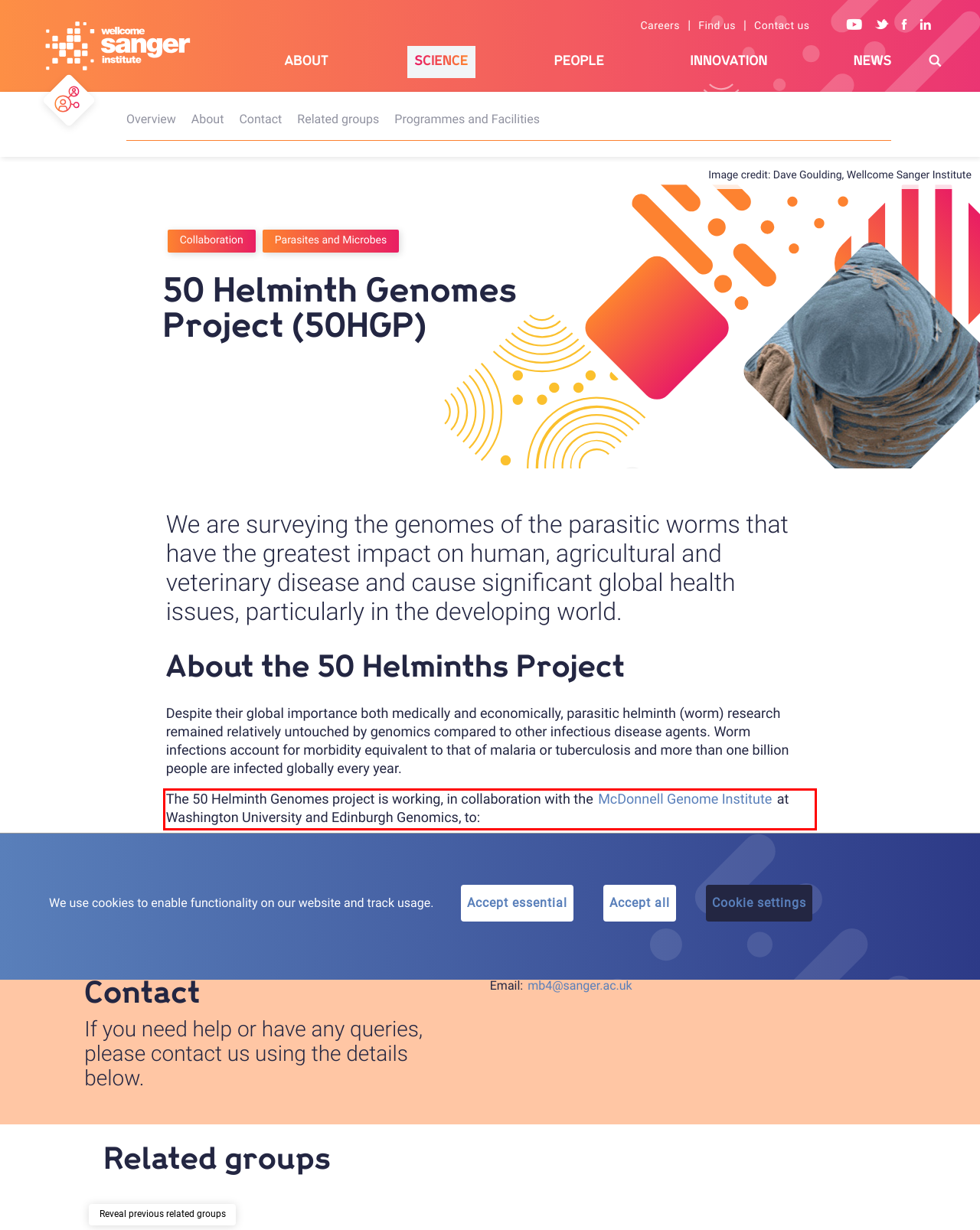Please analyze the screenshot of a webpage and extract the text content within the red bounding box using OCR.

The 50 Helminth Genomes project is working, in collaboration with the McDonnell Genome Institute at Washington University and Edinburgh Genomics, to: